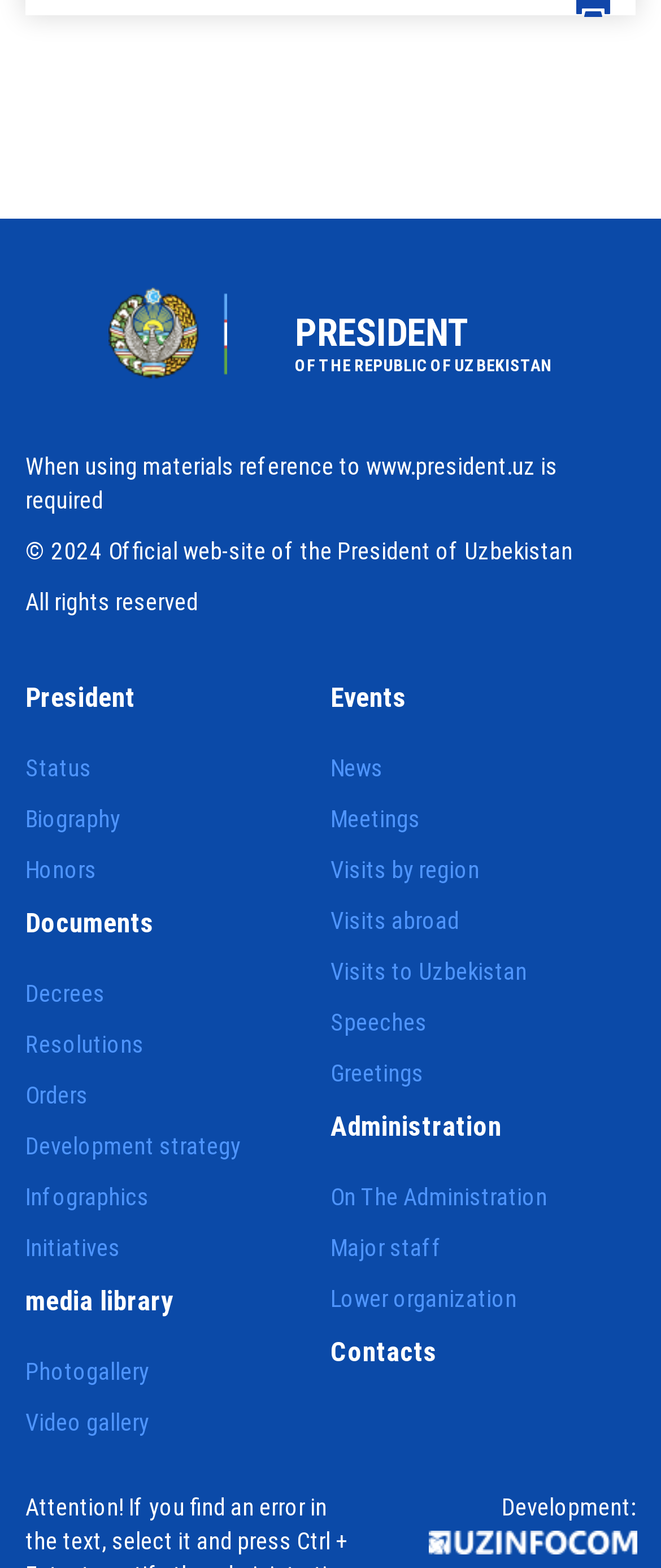Find the bounding box coordinates for the area that should be clicked to accomplish the instruction: "Explore the photo gallery".

[0.038, 0.865, 0.226, 0.884]